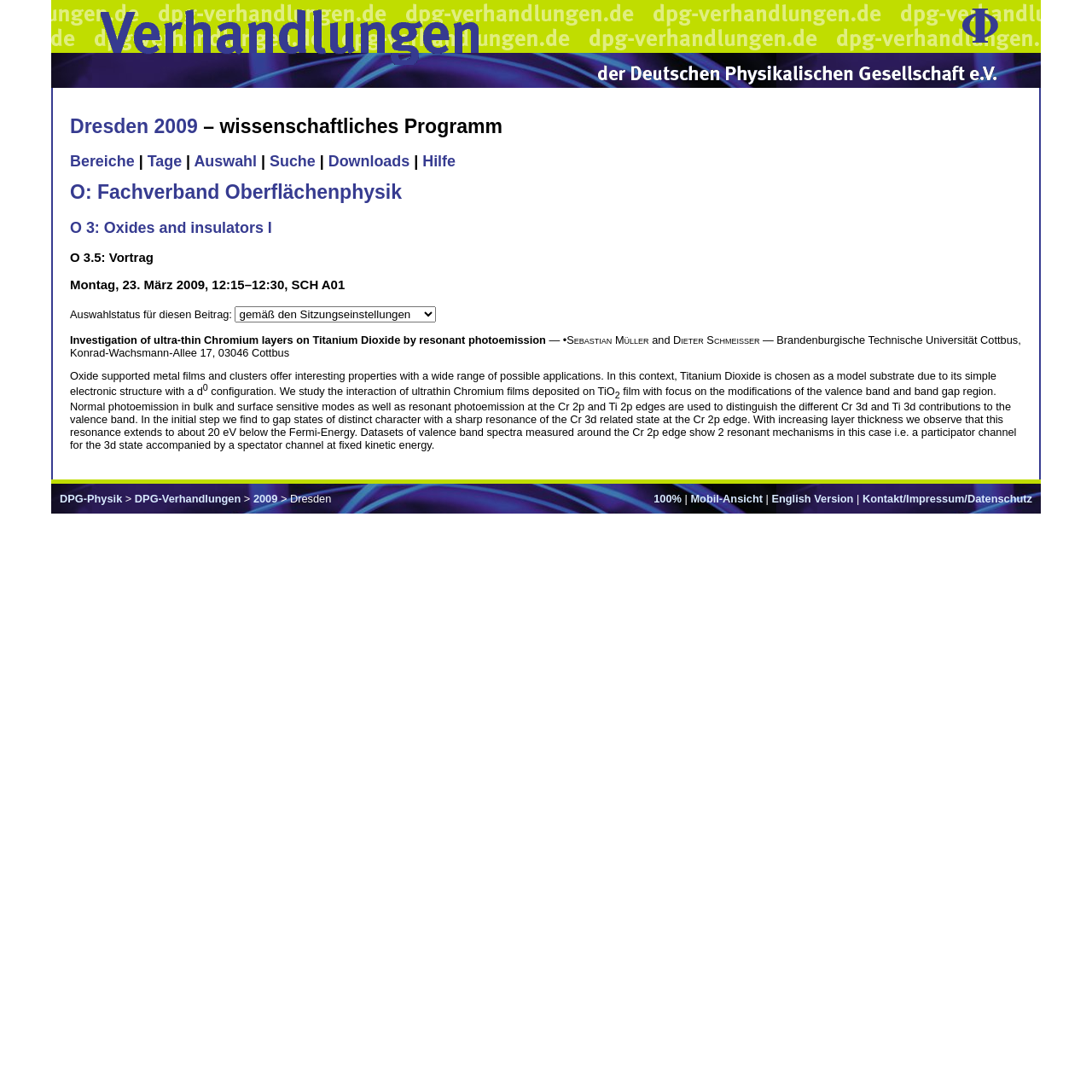Please specify the bounding box coordinates of the area that should be clicked to accomplish the following instruction: "Click on the link to O 3: Oxides and insulators I". The coordinates should consist of four float numbers between 0 and 1, i.e., [left, top, right, bottom].

[0.064, 0.201, 0.249, 0.216]